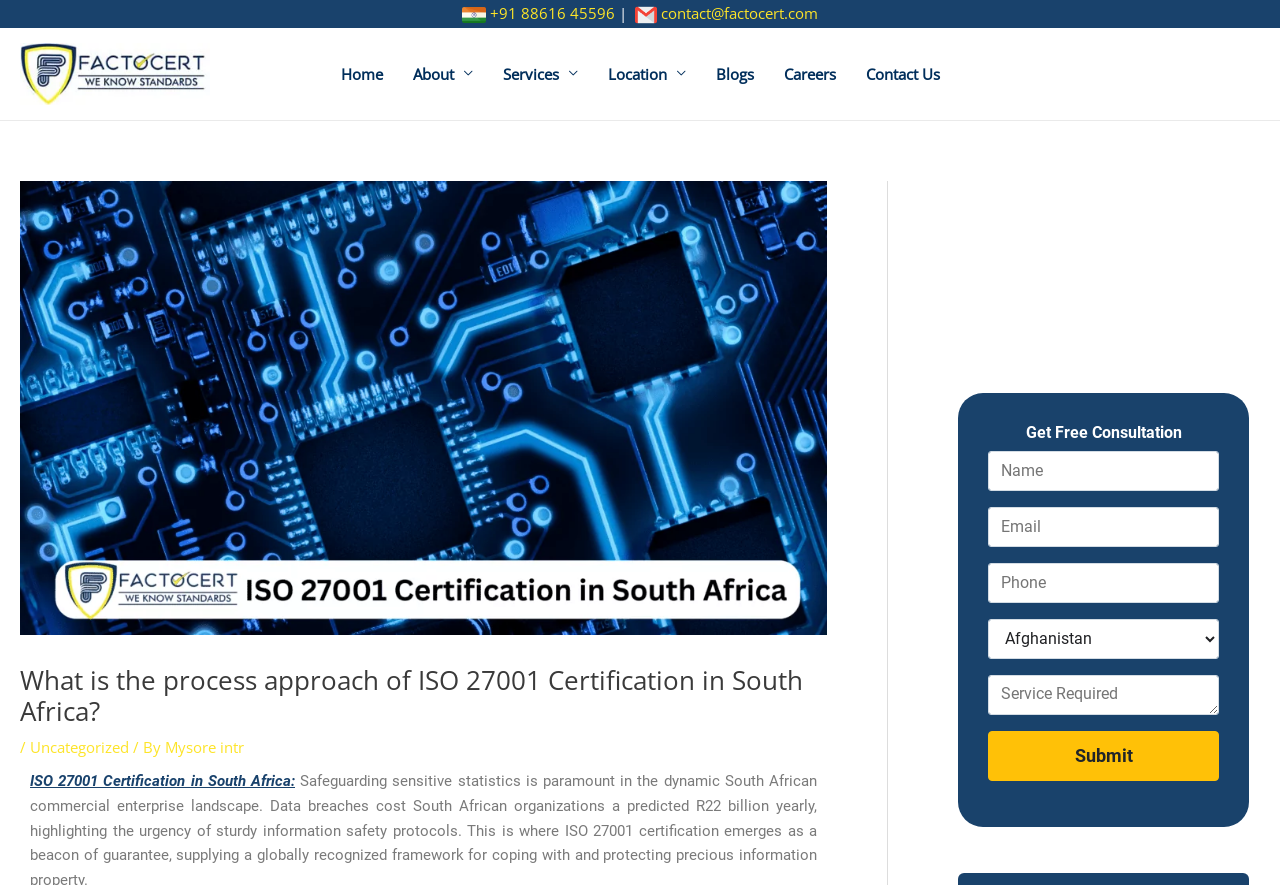Find the bounding box coordinates of the element I should click to carry out the following instruction: "Enter your name in the Name field".

[0.772, 0.509, 0.952, 0.554]